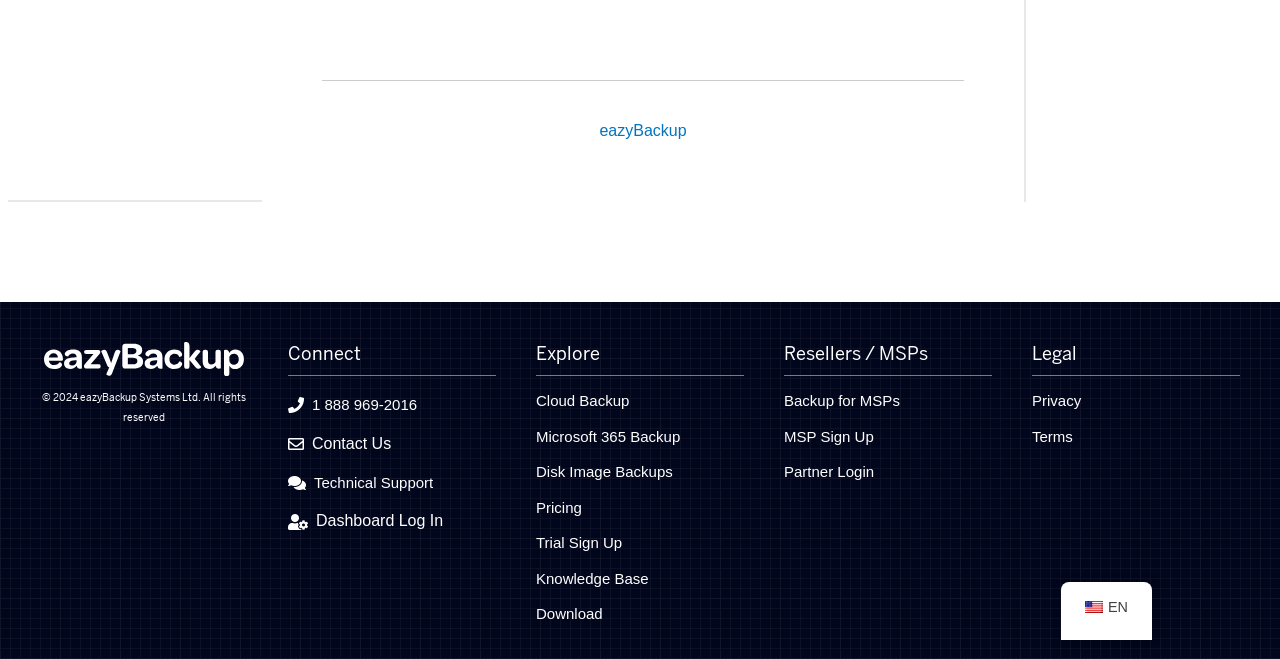Bounding box coordinates must be specified in the format (top-left x, top-left y, bottom-right x, bottom-right y). All values should be floating point numbers between 0 and 1. What are the bounding box coordinates of the UI element described as: EN

[0.829, 0.892, 0.9, 0.951]